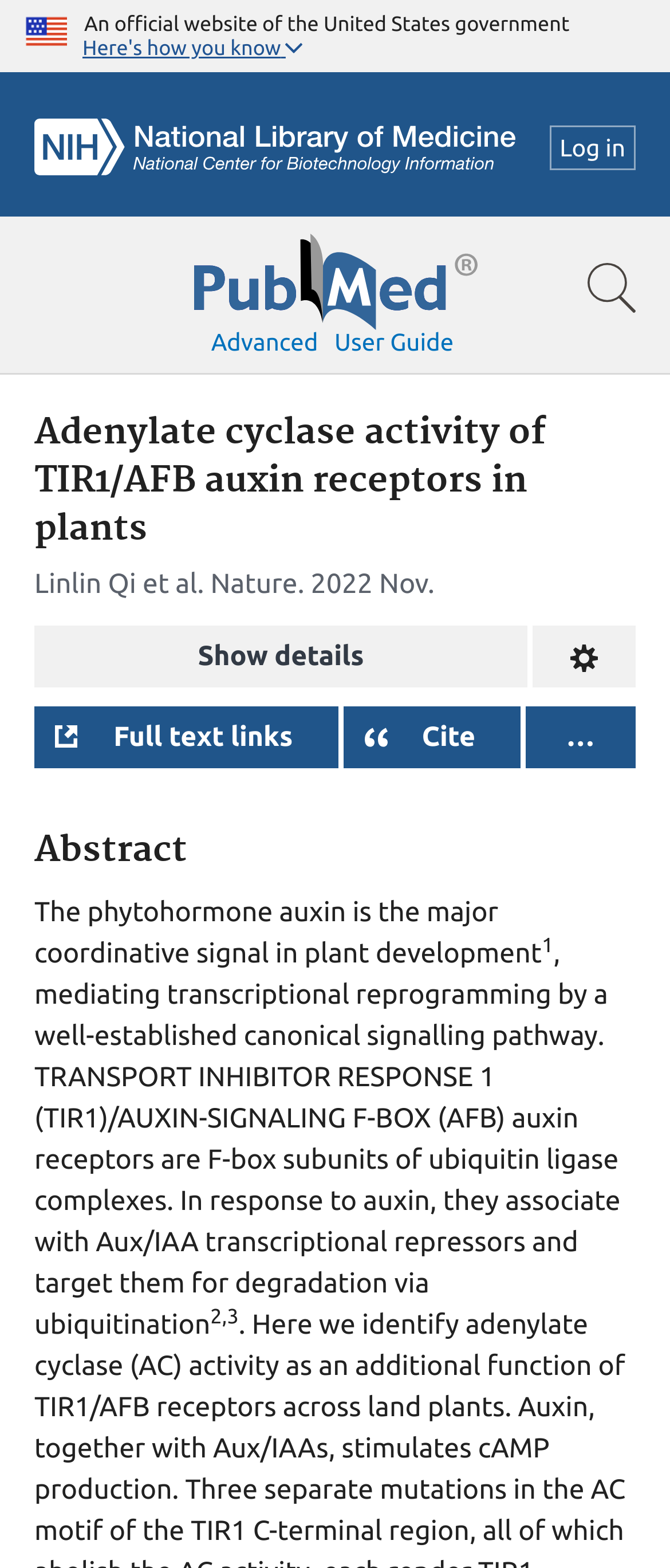Refer to the screenshot and give an in-depth answer to this question: What is the purpose of the 'Show details' button?

I inferred this answer by looking at the button's text and its location on the webpage. The button is located near the abstract section, and its text is 'Show details', which suggests that it is used to show more information about the article.